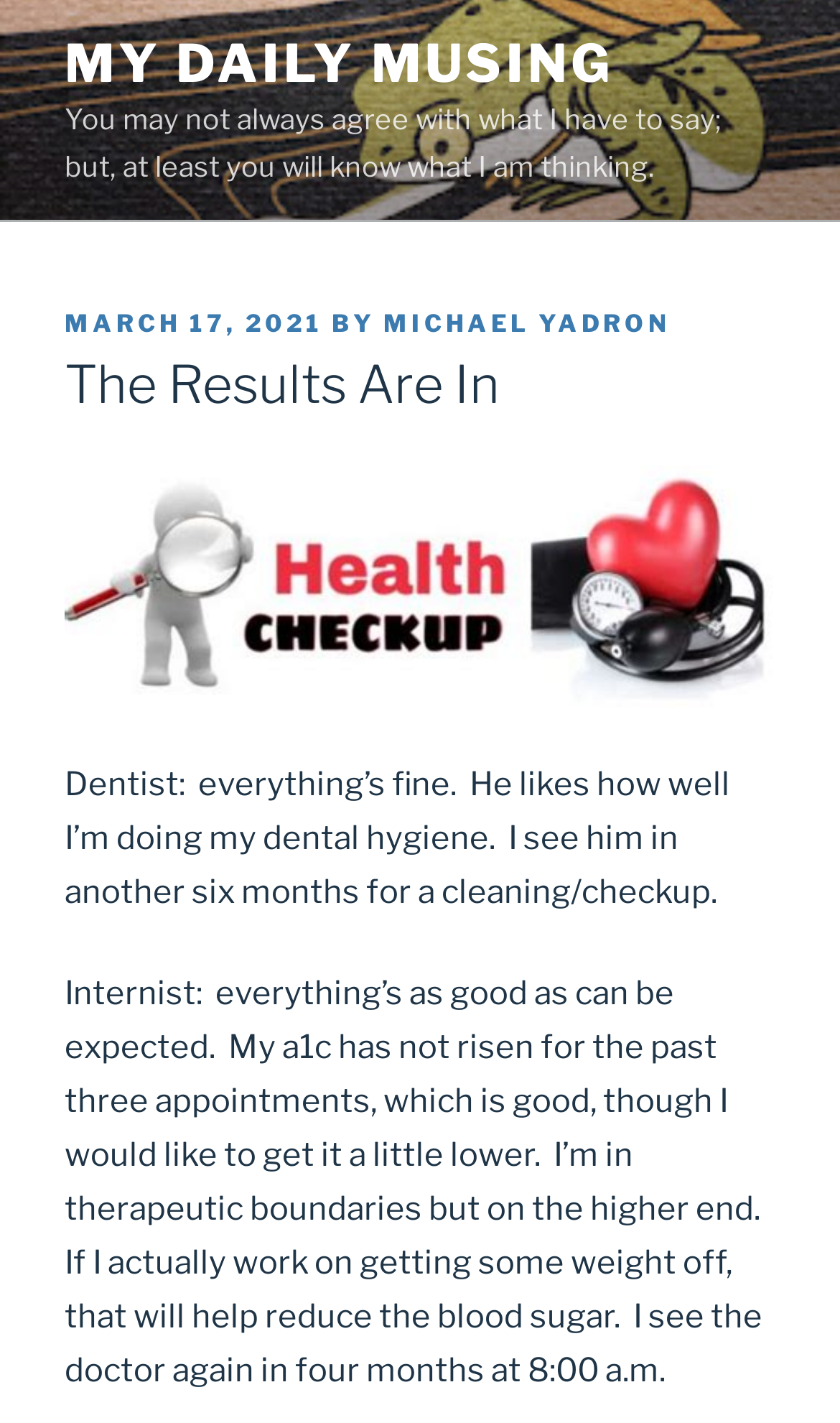Use the details in the image to answer the question thoroughly: 
Who wrote the latest article?

I found the author's name by looking at the 'BY' section of the webpage, which is located below the 'POSTED ON' section. The author's name is a link, and it is 'MICHAEL YADRON'.